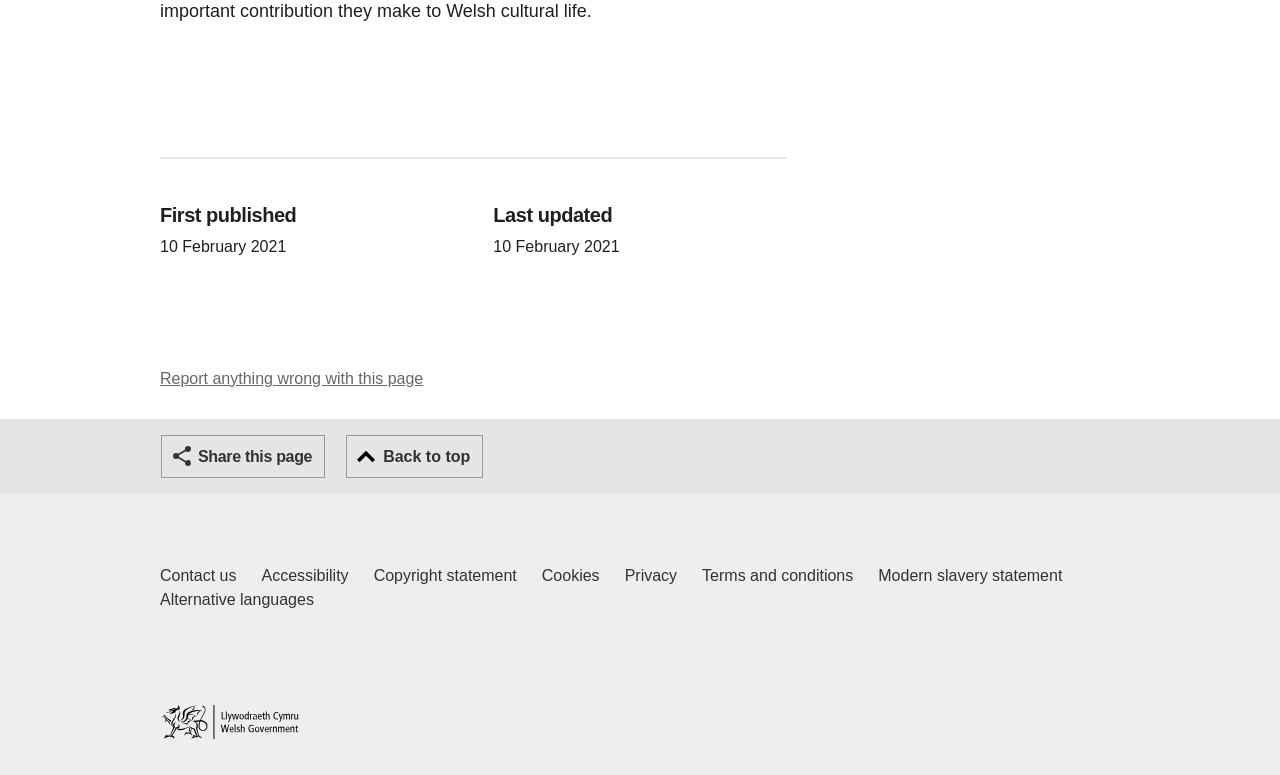Based on the image, provide a detailed and complete answer to the question: 
Where is the 'Back to top' button located?

The 'Back to top' button is a button element with a bounding box coordinate of [0.27, 0.562, 0.378, 0.617]. It is located at the bottom middle of the page, within the complementary element 'Share this page'.